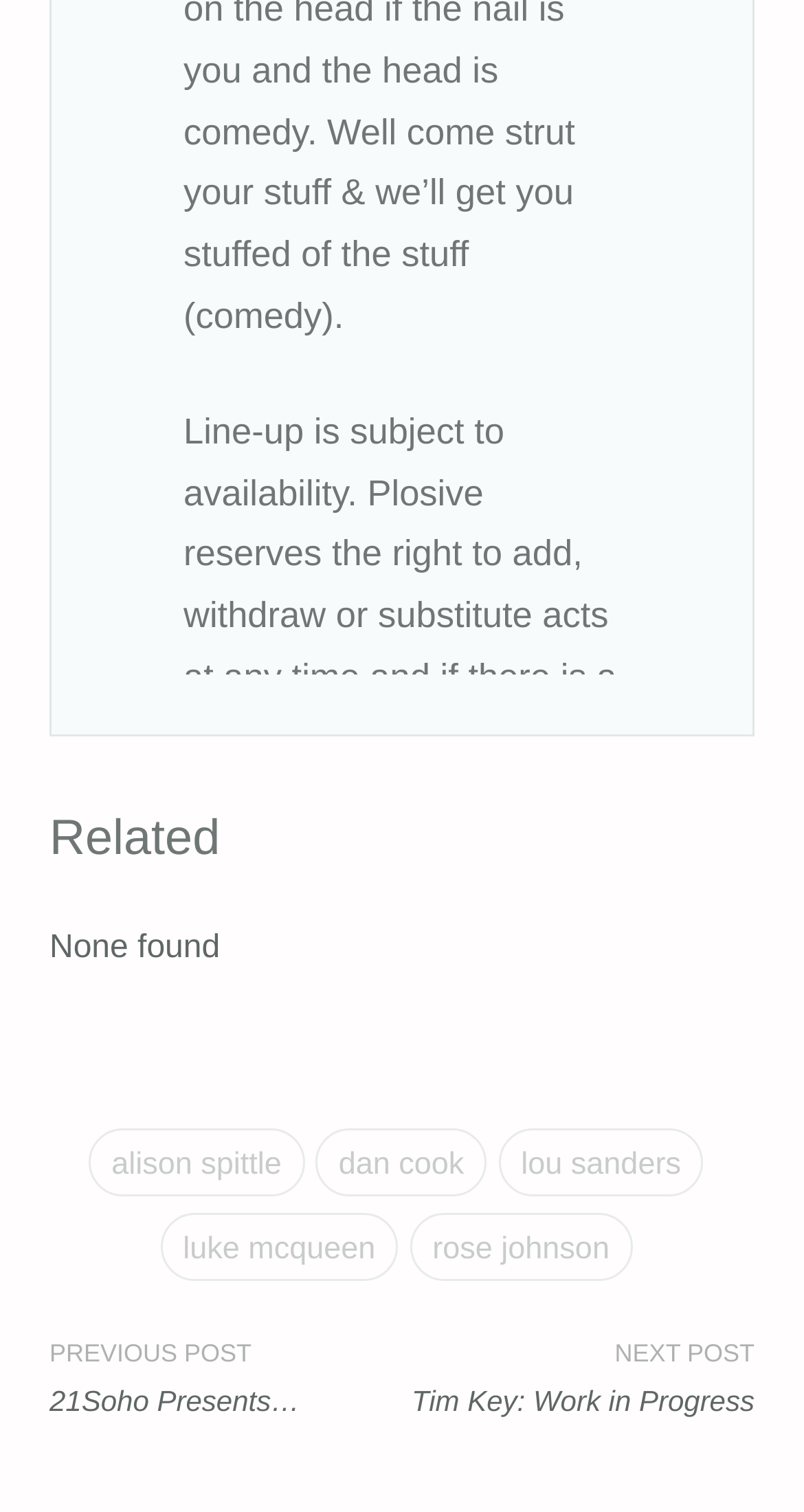Answer the question with a single word or phrase: 
What is the condition for refunds?

No refunds due to change of act